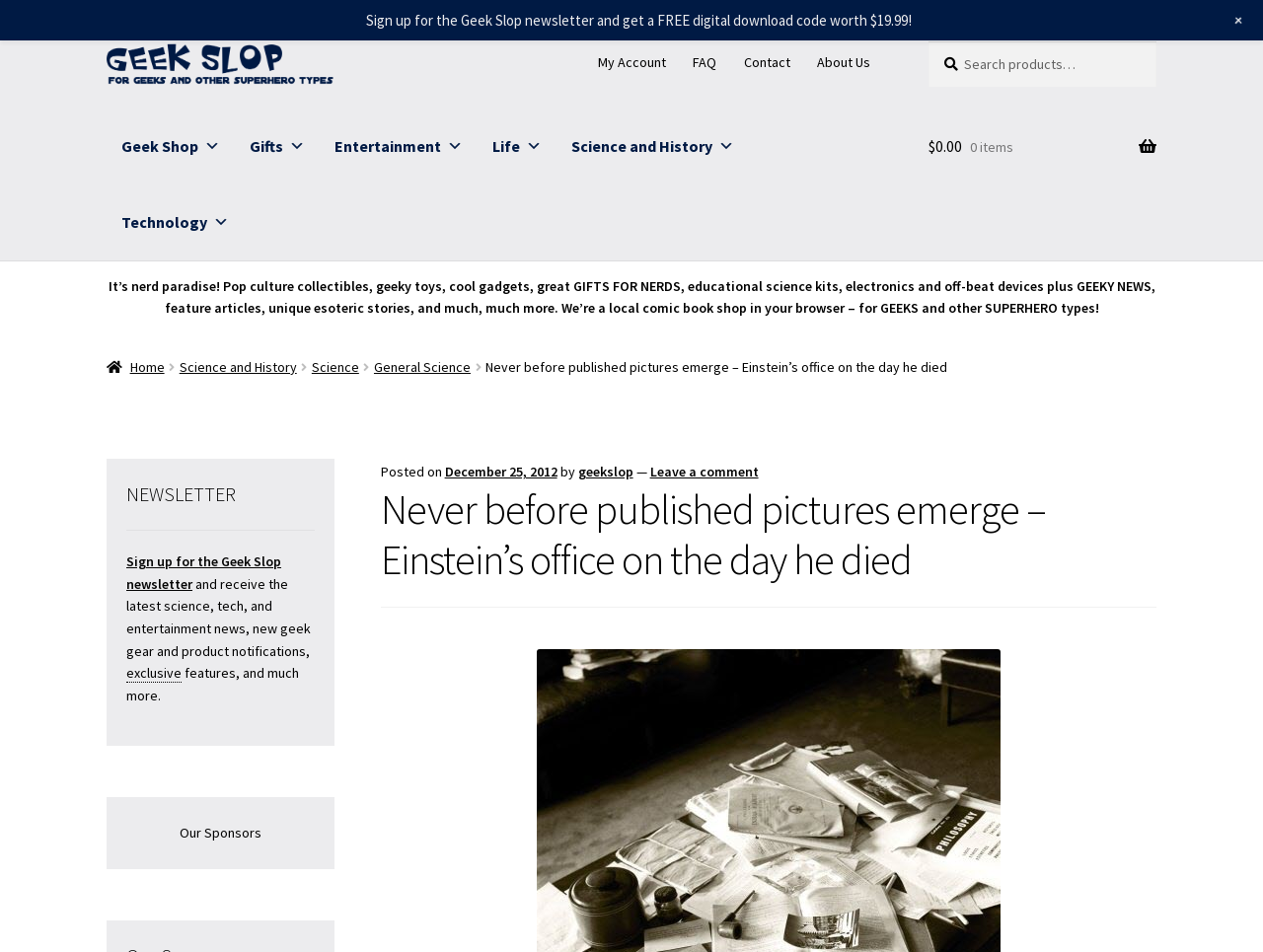Locate the bounding box coordinates of the area that needs to be clicked to fulfill the following instruction: "Click on the link 'Business as usual? A New Year, A New Approach to NGO Work'". The coordinates should be in the format of four float numbers between 0 and 1, namely [left, top, right, bottom].

None